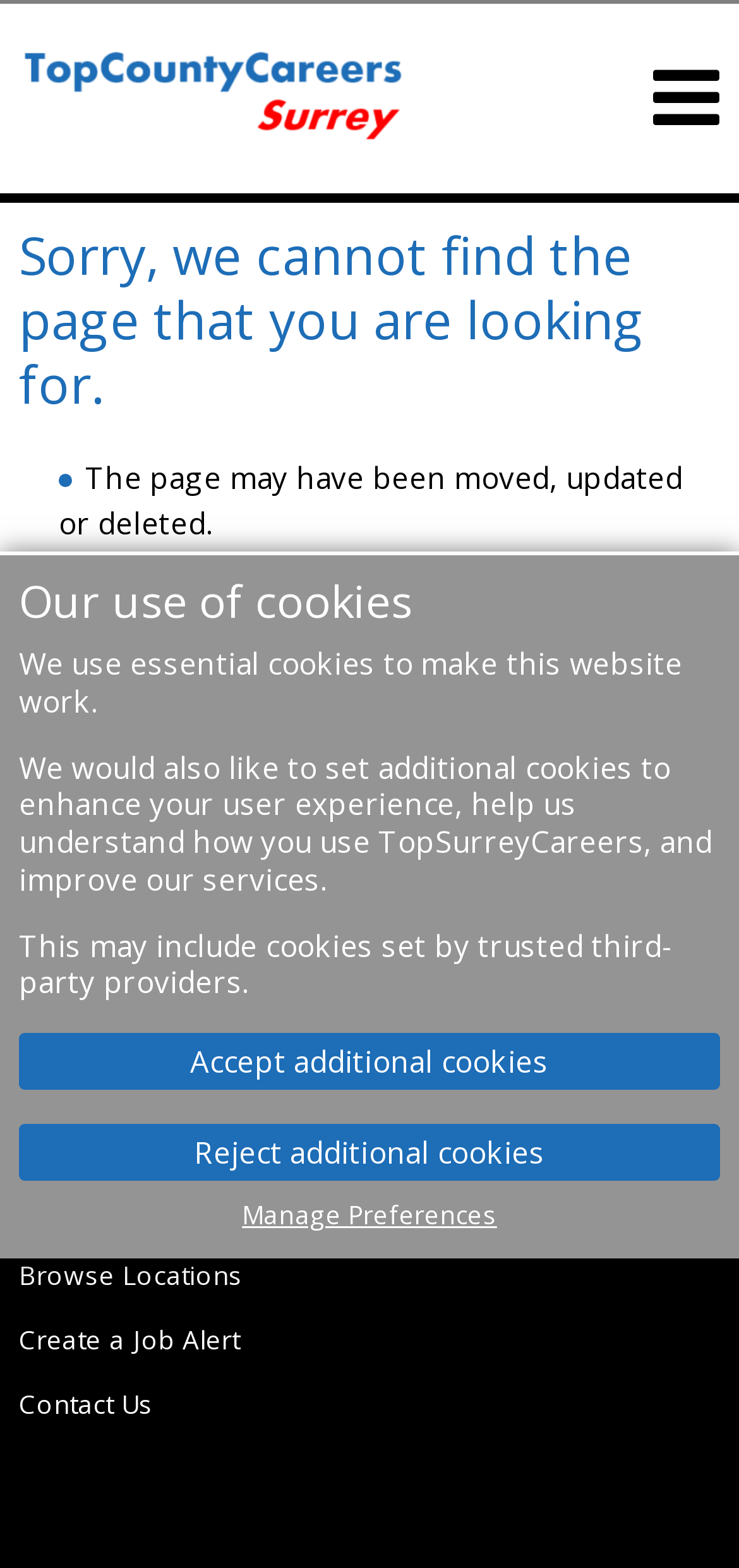Can you find and generate the webpage's heading?

Sorry, we cannot find the page that you are looking for.